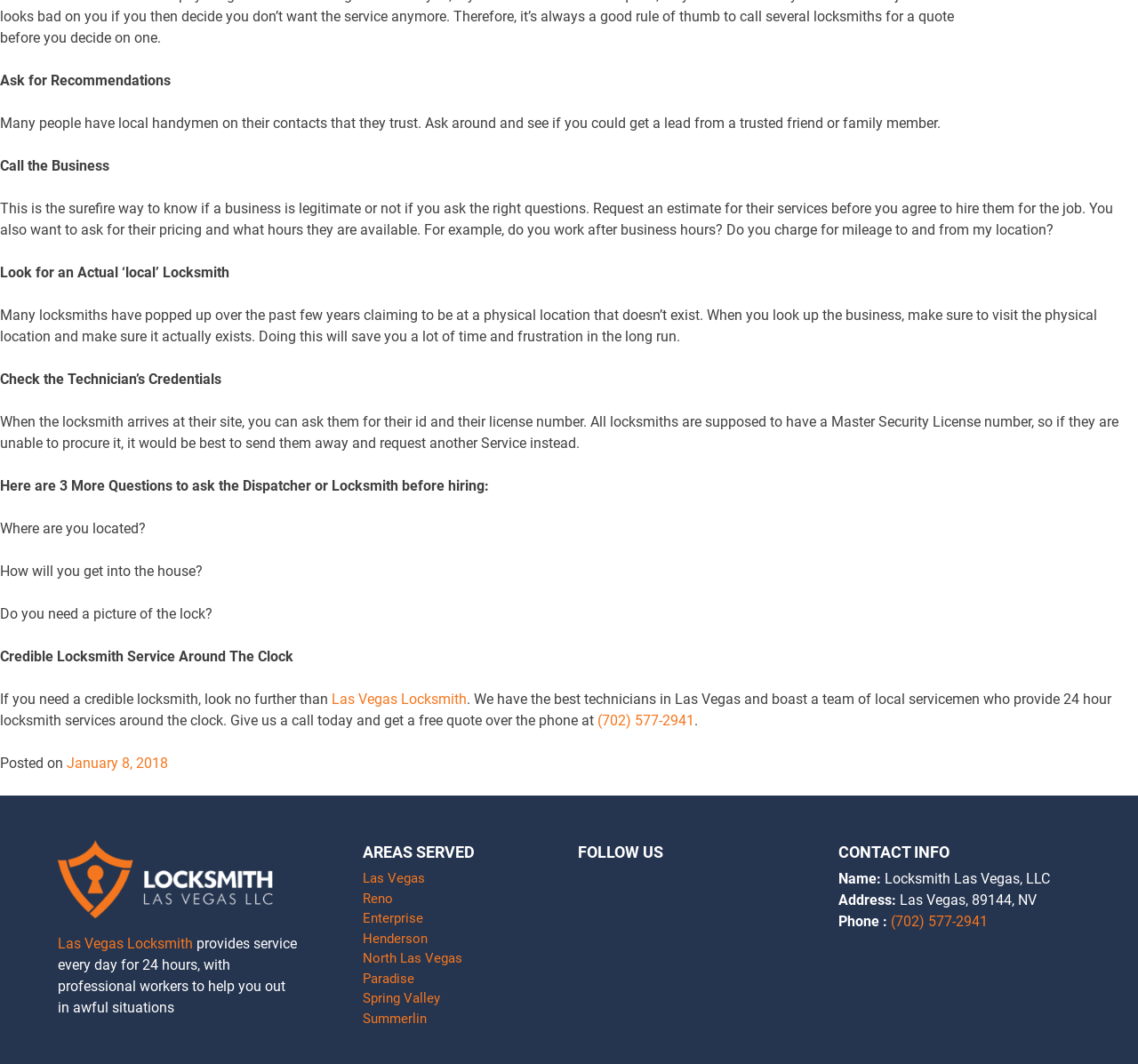Please identify the bounding box coordinates of the area that needs to be clicked to fulfill the following instruction: "Click HOME."

None